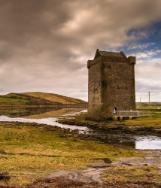Provide a comprehensive description of the image.

The image depicts Rockfleet Castle, also known as Carraigahowley Castle, a historic tower house located 8 kilometers west of Newport, Ireland. This four-storey structure, built around the mid-16th century by Richard Burke, stands prominently near the water, surrounded by picturesque landscapes. The castle features distinctive bartizans at its corners, and is situated where access can be challenging at high tide, often requiring wading to approach. Its rugged exterior and strategic location reflect its importance in the region's history. The scene captures the dramatic sky and lush greenery, providing a serene backdrop that contrasts with the castle's sturdy stone construction.